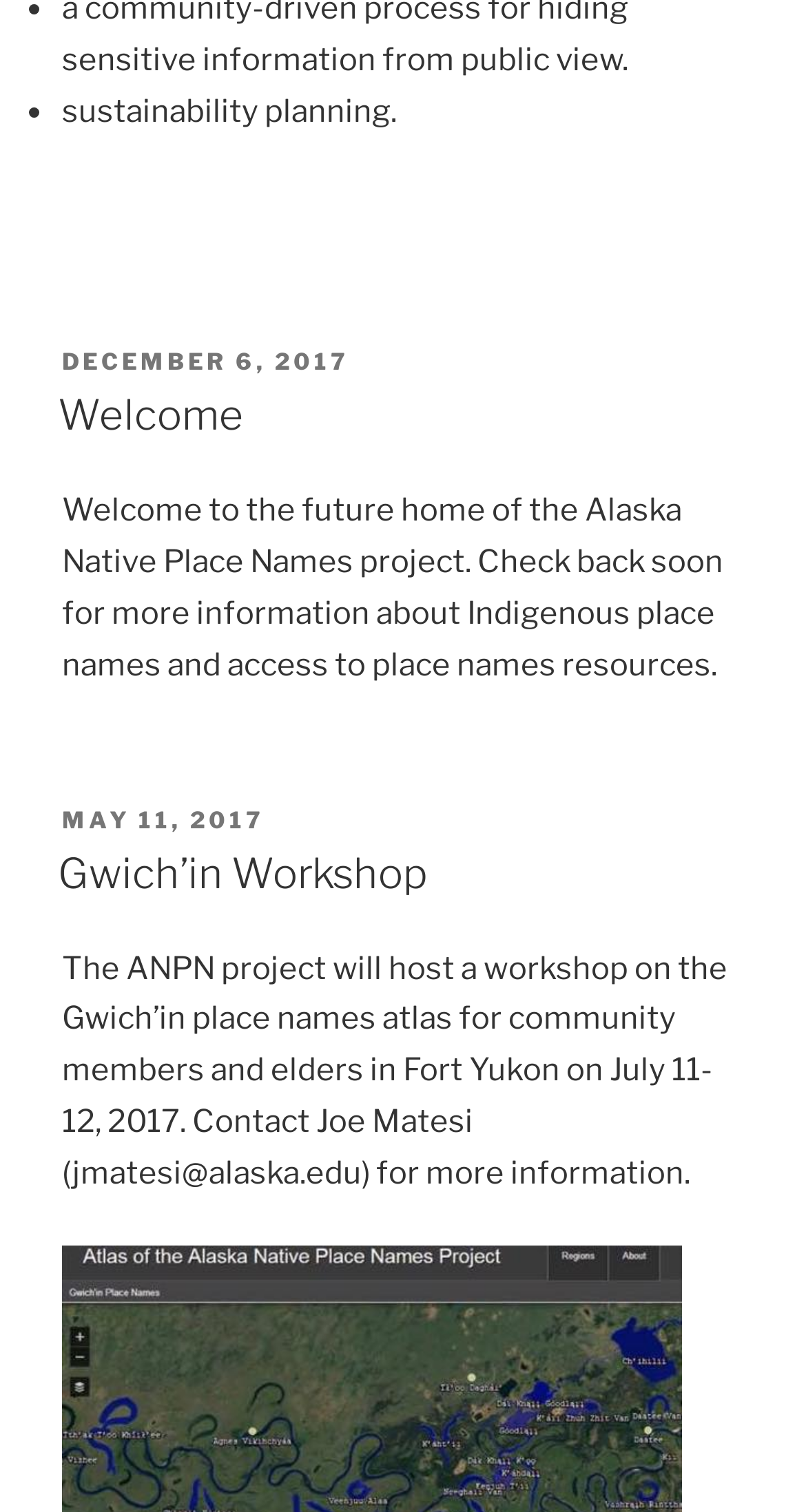How many posts are on the webpage?
Answer the question with a detailed and thorough explanation.

There are two posts on the webpage, each with a 'POSTED ON' label and a date. The first post is dated December 6, 2017, and the second post is dated May 11, 2017.